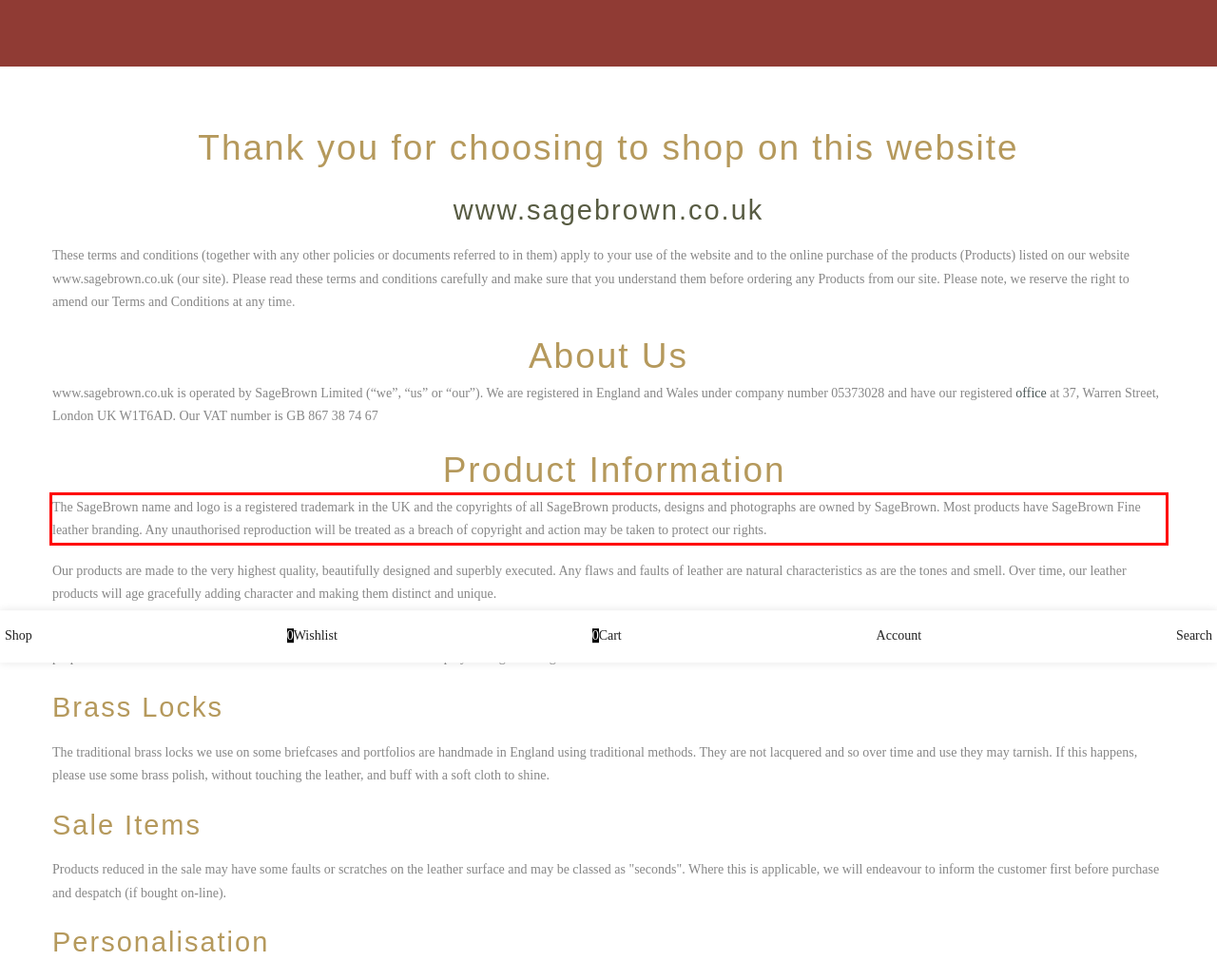Your task is to recognize and extract the text content from the UI element enclosed in the red bounding box on the webpage screenshot.

The SageBrown name and logo is a registered trademark in the UK and the copyrights of all SageBrown products, designs and photographs are owned by SageBrown. Most products have SageBrown Fine leather branding. Any unauthorised reproduction will be treated as a breach of copyright and action may be taken to protect our rights.